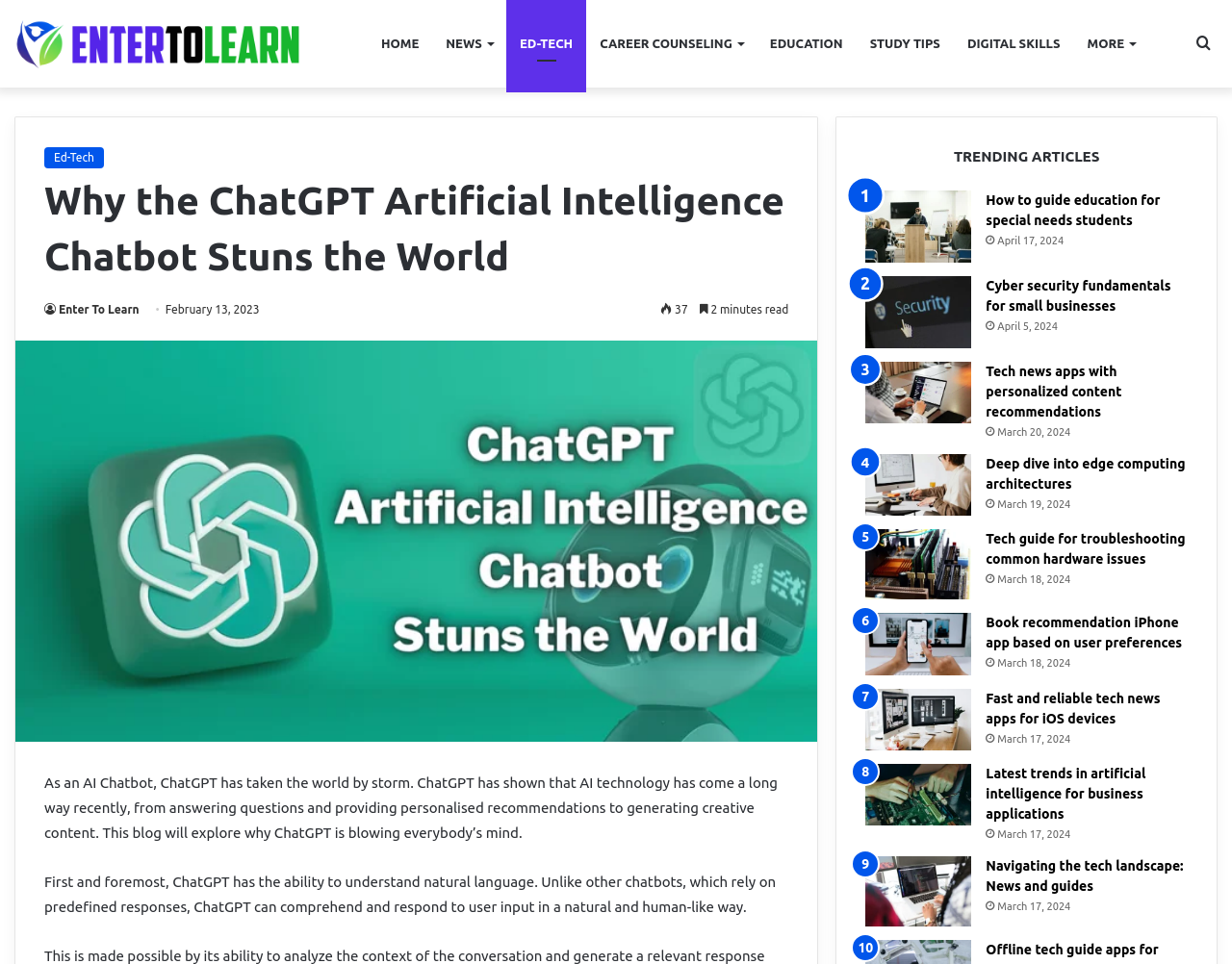Locate the bounding box coordinates of the area you need to click to fulfill this instruction: 'Click on the 'HOME' link'. The coordinates must be in the form of four float numbers ranging from 0 to 1: [left, top, right, bottom].

[0.298, 0.0, 0.351, 0.091]